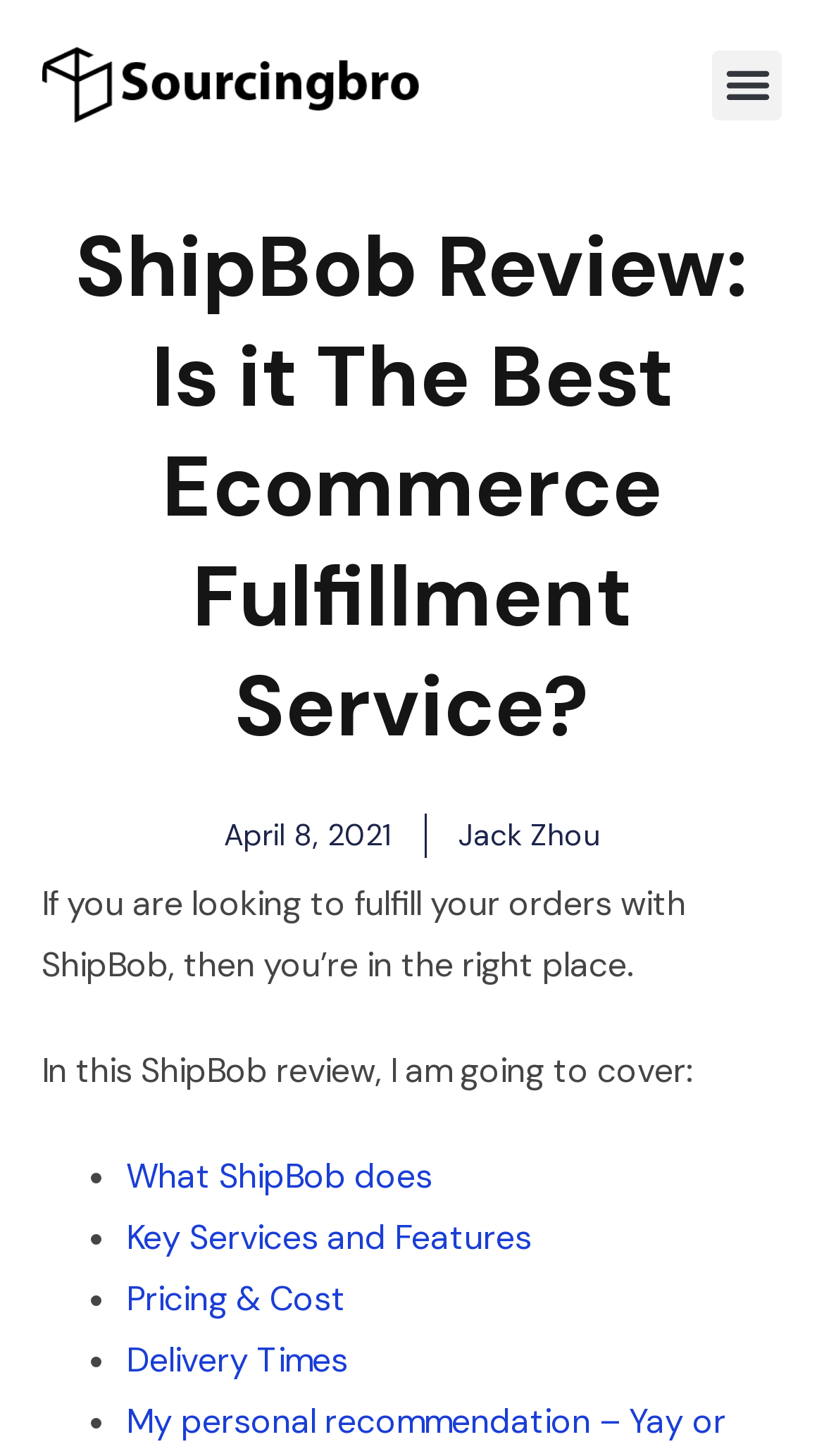What is the purpose of the review?
Respond with a short answer, either a single word or a phrase, based on the image.

To cover ShipBob's platform and fulfillment service